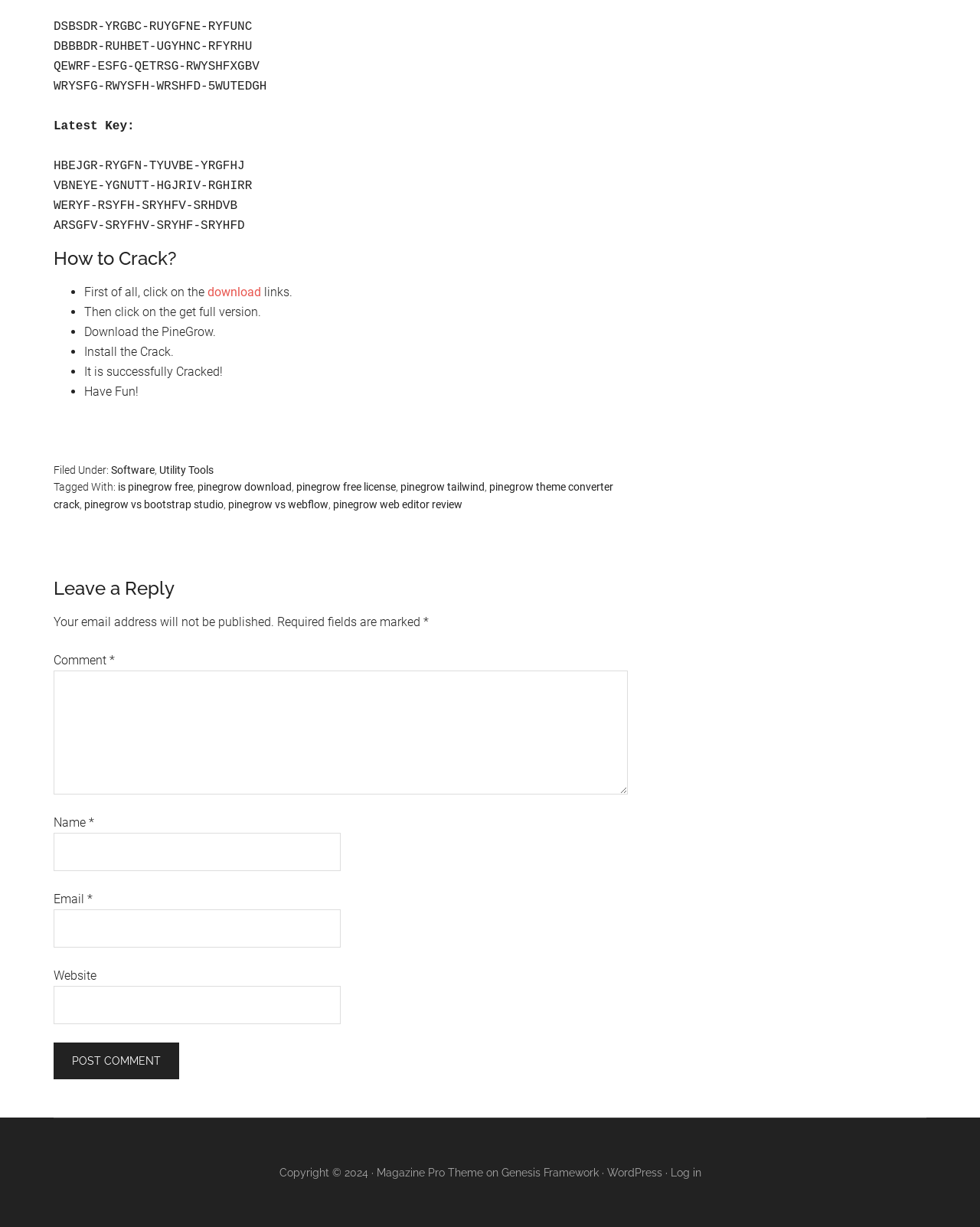Please find the bounding box for the UI element described by: "Utility Tools".

[0.162, 0.378, 0.218, 0.388]